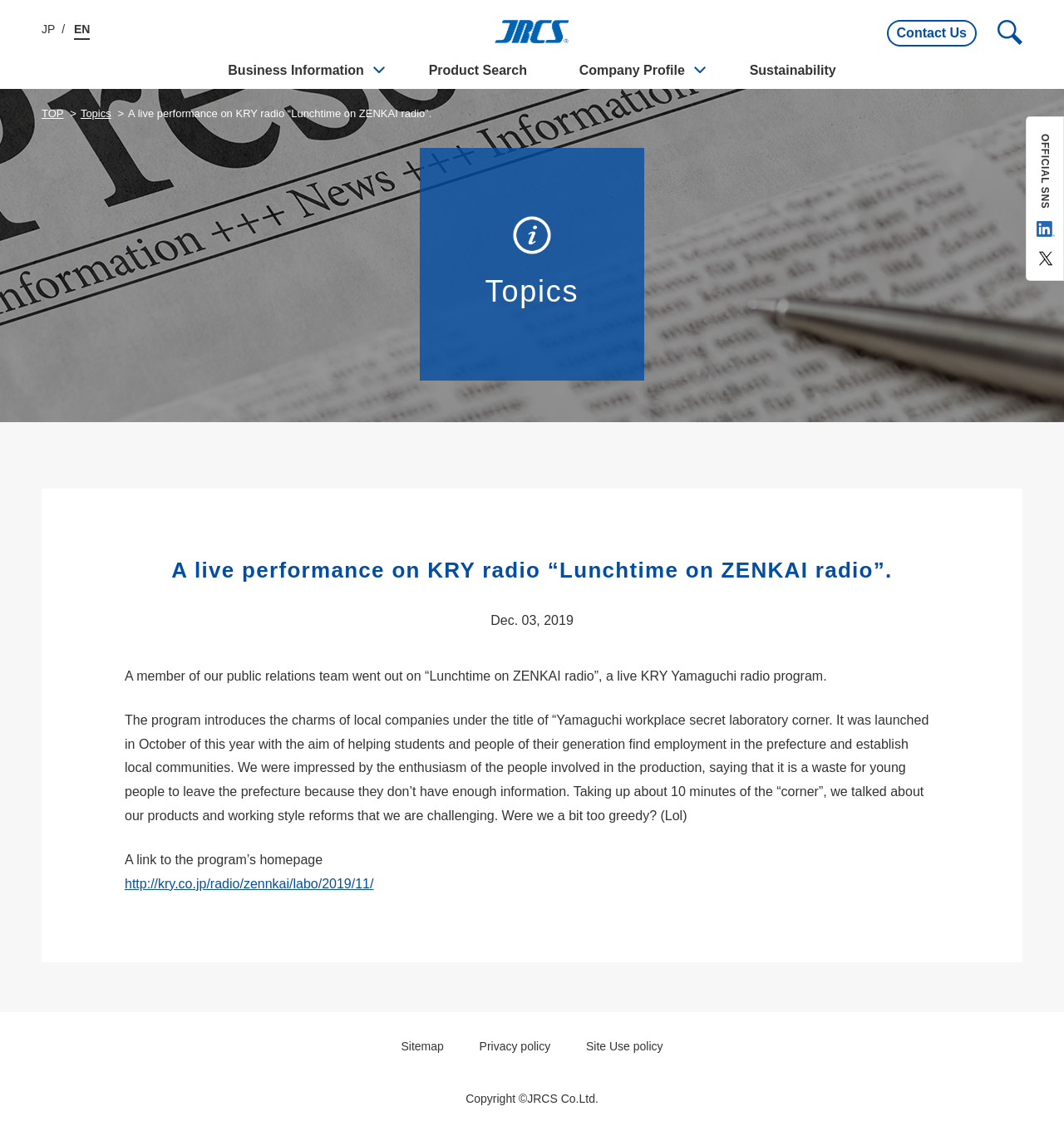Create a detailed description of the webpage's content and layout.

This webpage appears to be the official website of JRCS Co. Ltd., a company that provides various services and products. At the top of the page, there is a logo of JRCS Co. Ltd. with a link to the company's homepage. Below the logo, there are several links to different sections of the website, including Business Information, Product Search, Company Profile, and more.

On the left side of the page, there are links to various business categories, such as Marine Business, Digital Business, and Lifestyle Business. These links are repeated at the bottom of the page as well.

The main content of the page is about a live performance on KRY radio, titled "Lunchtime on ZENKAI radio". There is a heading that reads "A live performance on KRY radio “Lunchtime on ZENKAI radio”." followed by a brief description of the program. Below this, there is a time stamp indicating that the program was aired on December 3, 2019.

The main article describes a member of the company's public relations team who participated in the radio program, which aims to introduce the charms of local companies to students and young people. The article mentions that the team talked about their products and working style reforms during the program.

There is a link to the program's homepage at the bottom of the article. On the right side of the page, there are links to the company's social media profiles, including LinkedIn and Twitter.

At the very bottom of the page, there are links to the website's Sitemap, Privacy policy, and Site Use policy, as well as a copyright notice indicating that the website is owned by JRCS Co. Ltd.